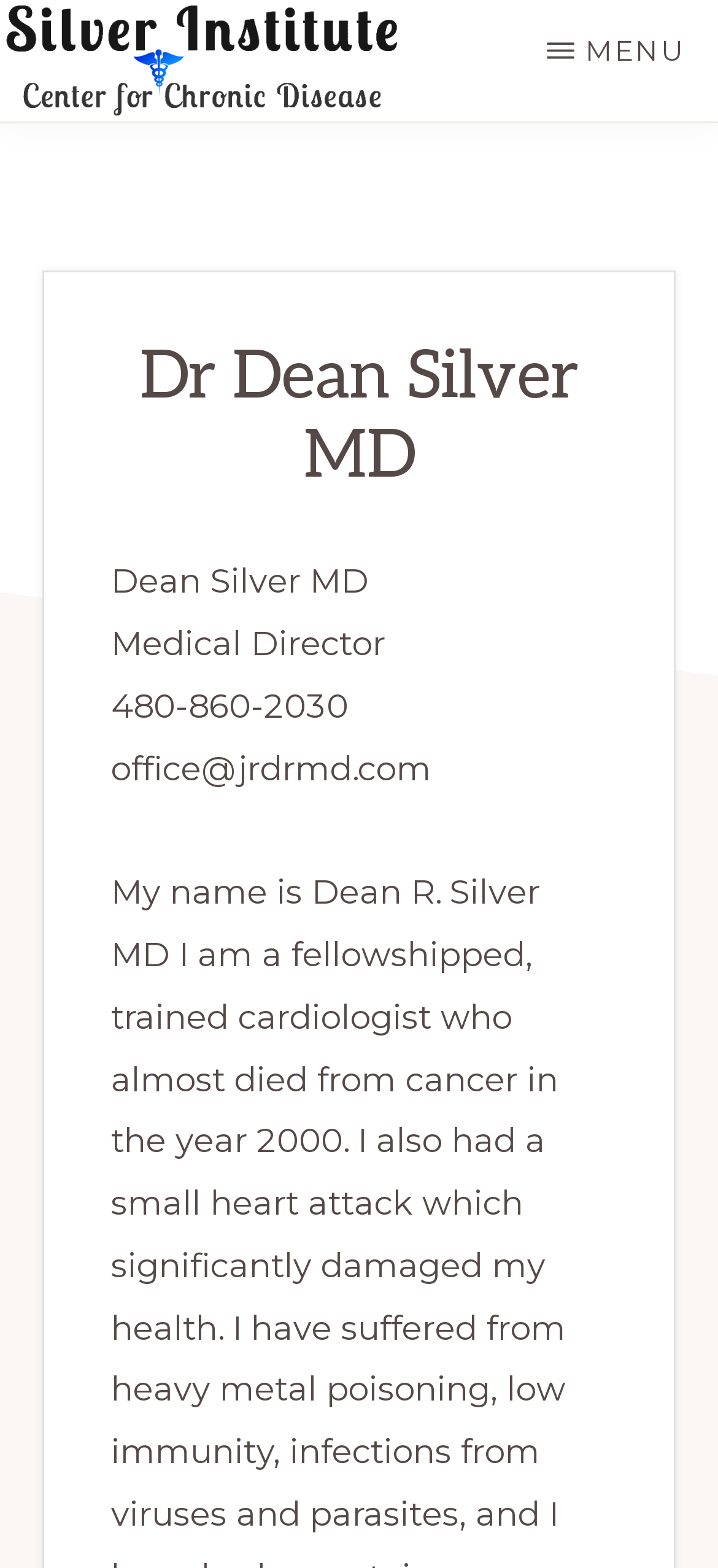What is the purpose of the button with the MENU icon?
Based on the image, answer the question with as much detail as possible.

I found the answer by looking at the button element with the text ' MENU' and the attribute 'expanded: False', suggesting that the button is used to expand the menu when clicked.